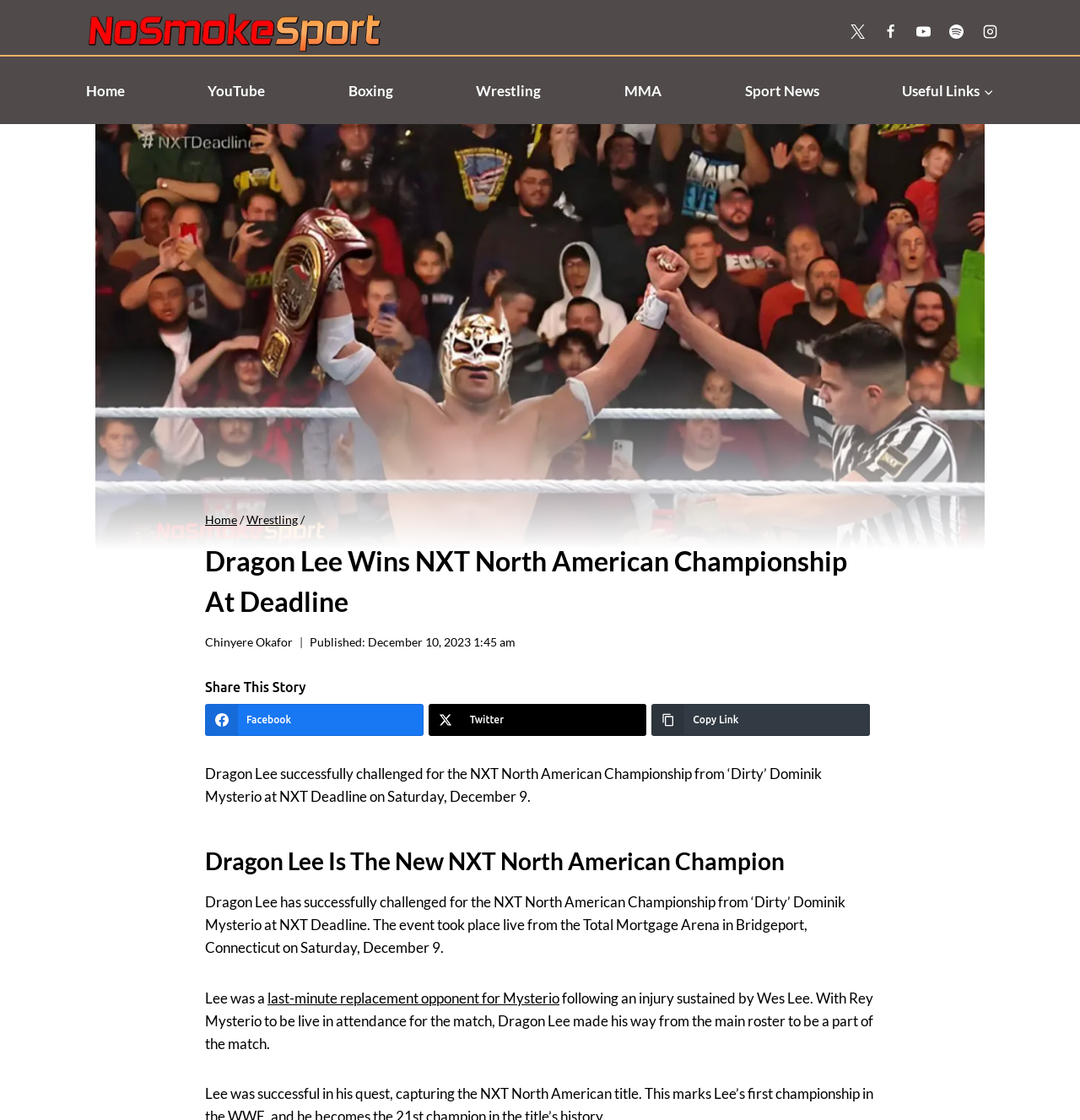Specify the bounding box coordinates for the region that must be clicked to perform the given instruction: "Go to Home page".

[0.07, 0.067, 0.125, 0.095]